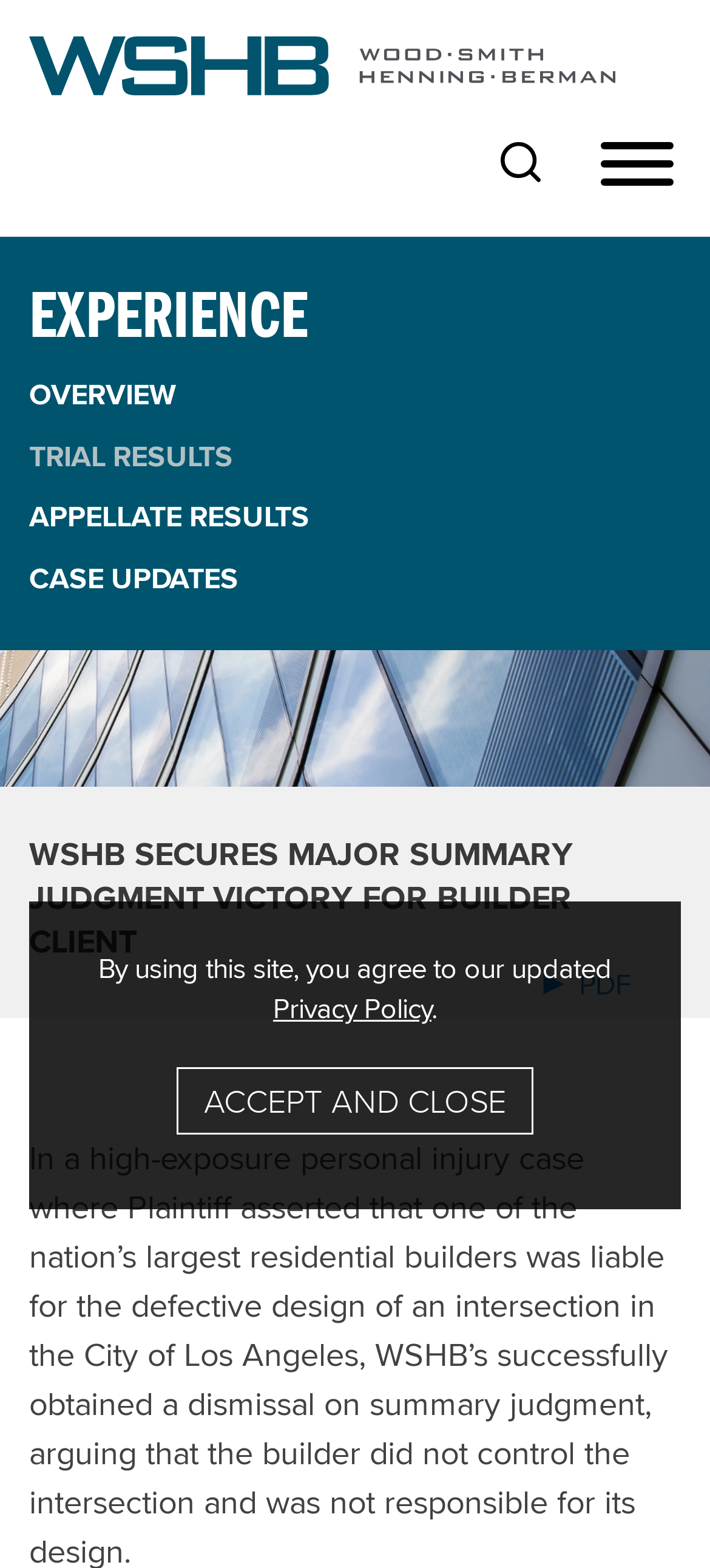Please specify the bounding box coordinates of the region to click in order to perform the following instruction: "go to main content".

[0.154, 0.006, 0.5, 0.049]